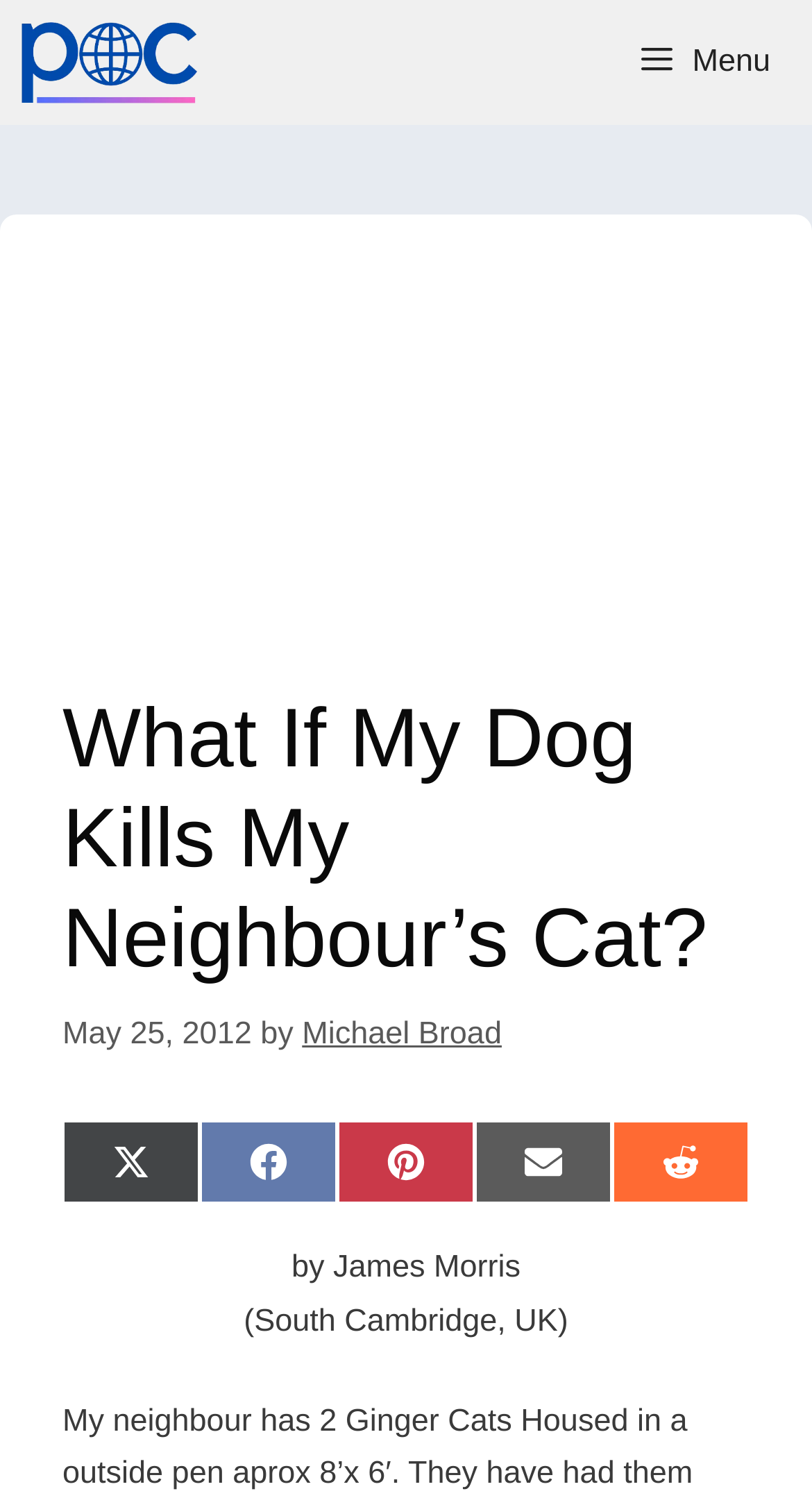Using a single word or phrase, answer the following question: 
What is the location of James Morris?

South Cambridge, UK